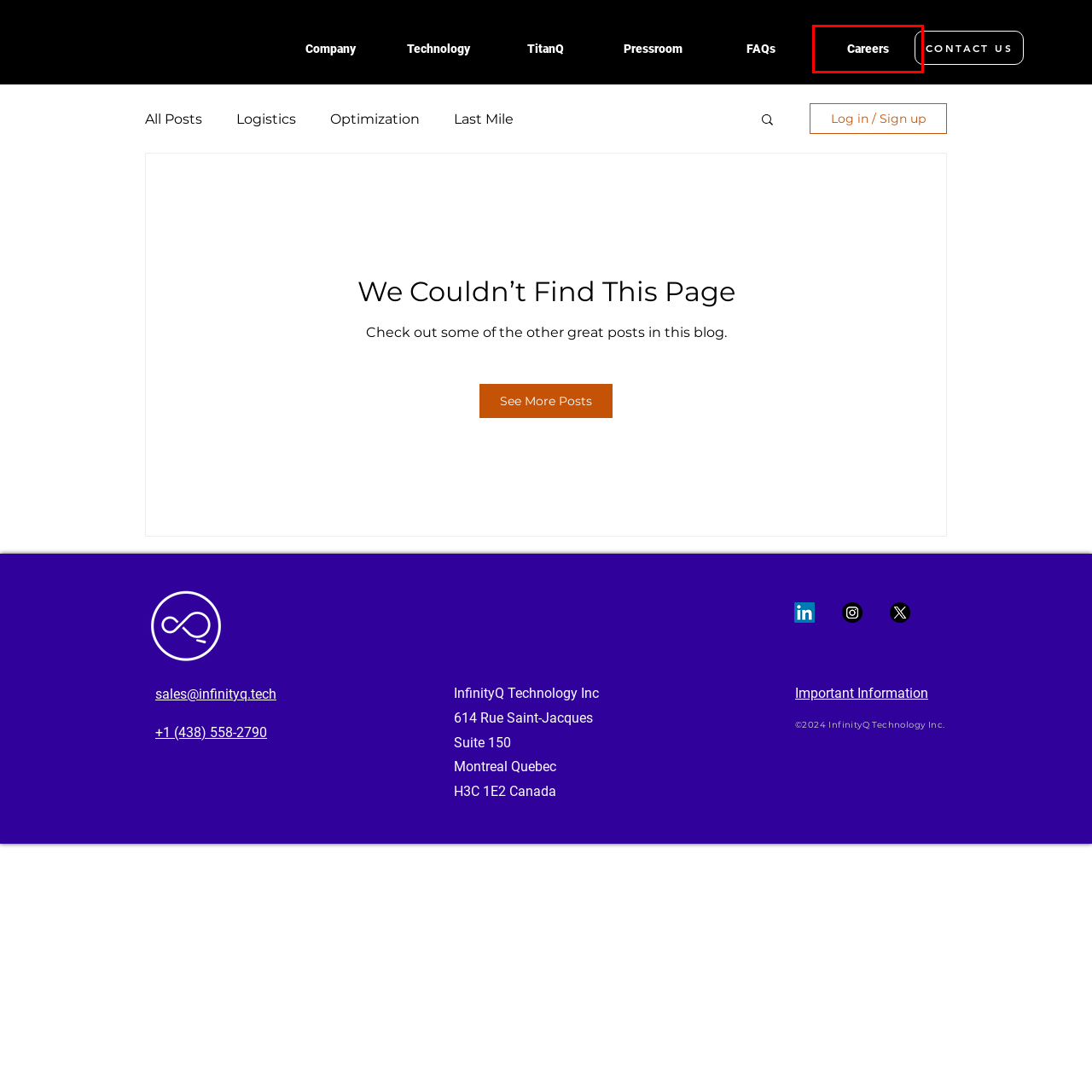Given a screenshot of a webpage with a red bounding box around a UI element, please identify the most appropriate webpage description that matches the new webpage after you click on the element. Here are the candidates:
A. Careers | InfinityQ Technology
B. Last Mile
C. FAQs | InfinityQ Technology
D. Deep Tech
E. Company | InfinityQ Technology
F. Blog | InfinityQ Technology
G. TitanQ | InfinityQ Technology
H. Optimization

A